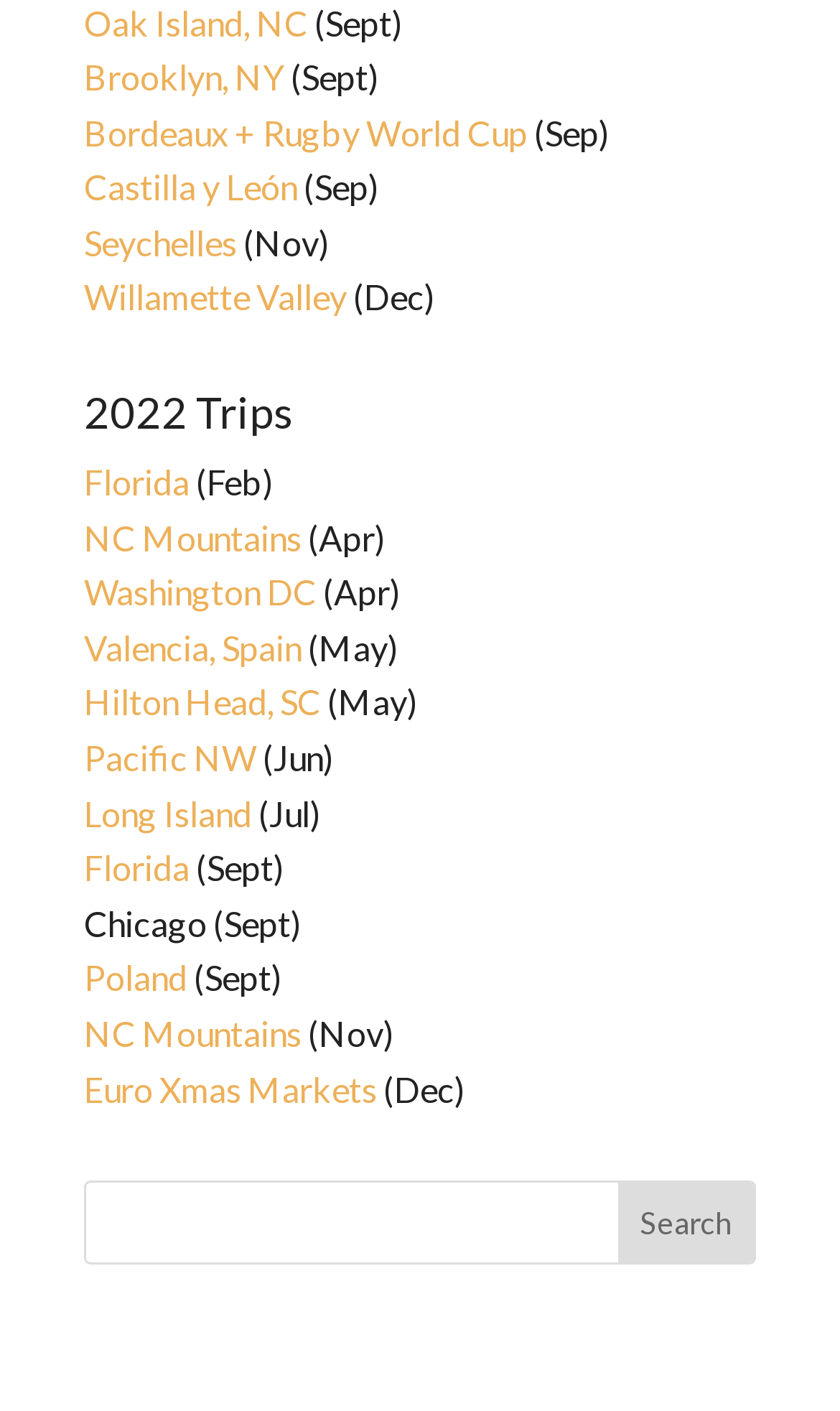Identify the bounding box coordinates of the clickable region to carry out the given instruction: "View 2022 Trips".

[0.1, 0.276, 0.9, 0.322]